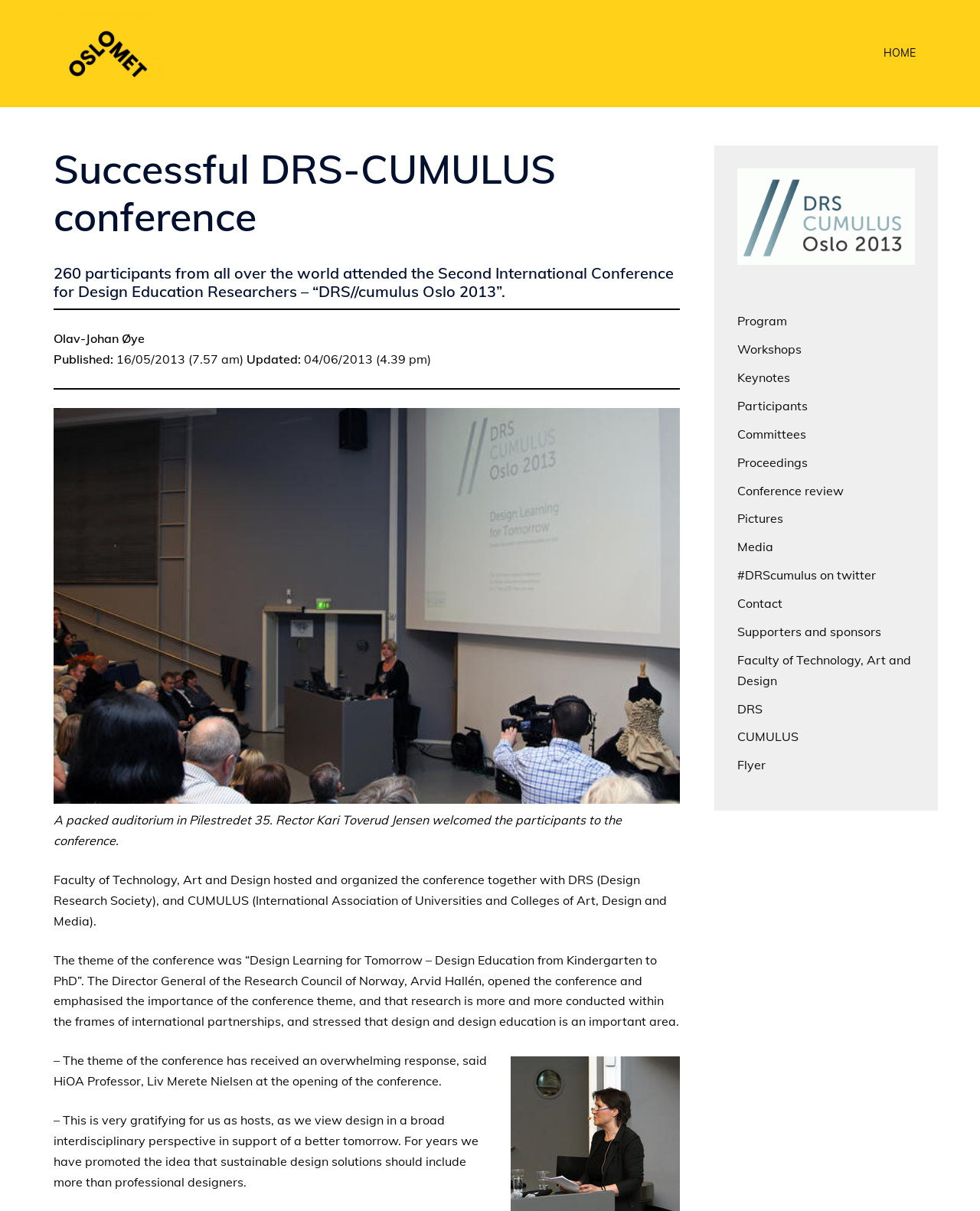Can you extract the headline from the webpage for me?

Successful DRS-CUMULUS conference